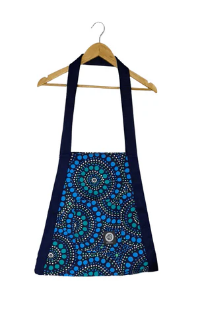What type of art is the apron's design reminiscent of?
Analyze the image and provide a thorough answer to the question.

The caption describes the apron's design as 'reminiscent of traditional Aboriginal art', suggesting that the design is inspired by the artistic style and patterns characteristic of Aboriginal art.